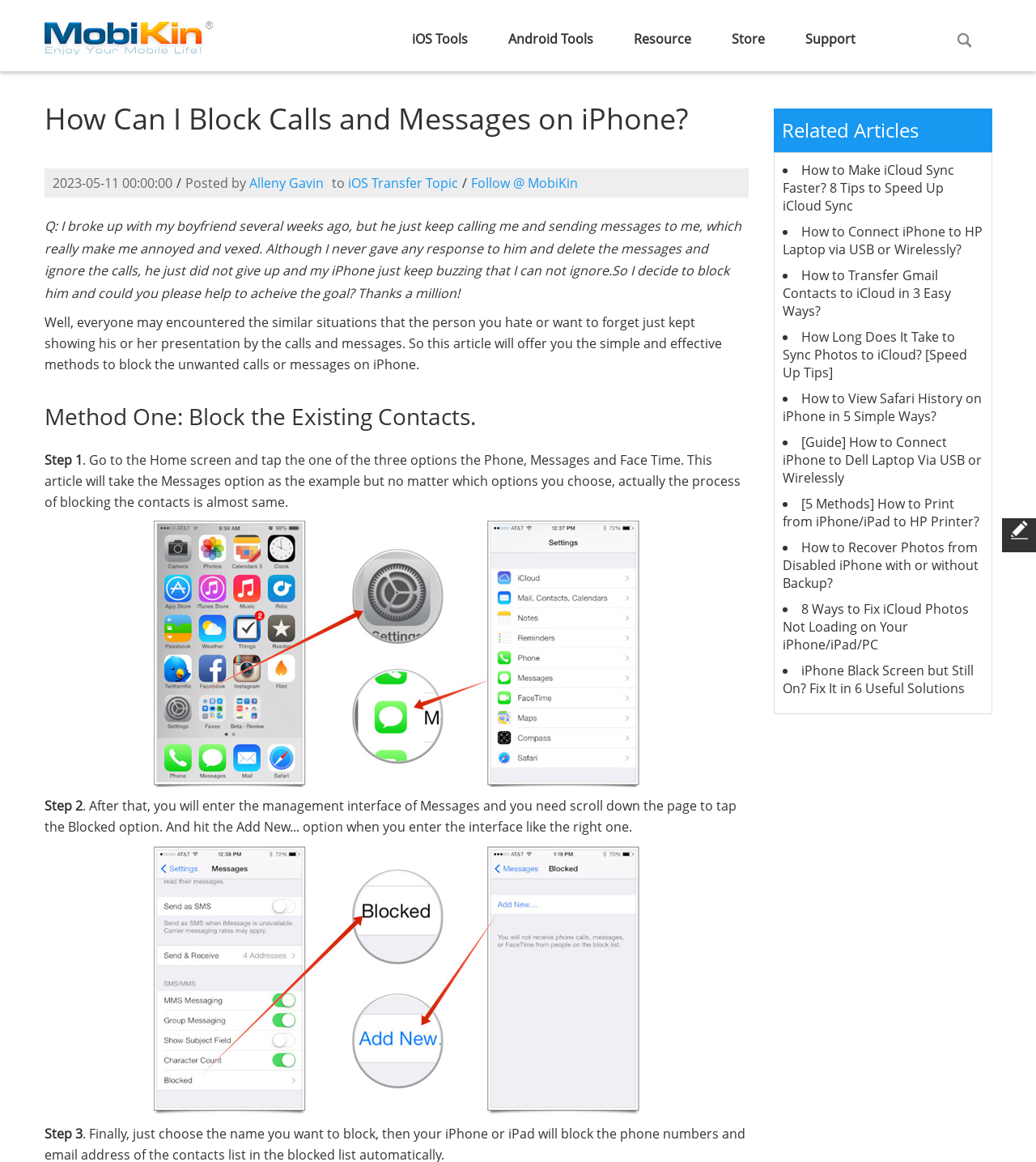What is the category of the related articles?
Look at the screenshot and respond with one word or a short phrase.

iOS Transfer Topic